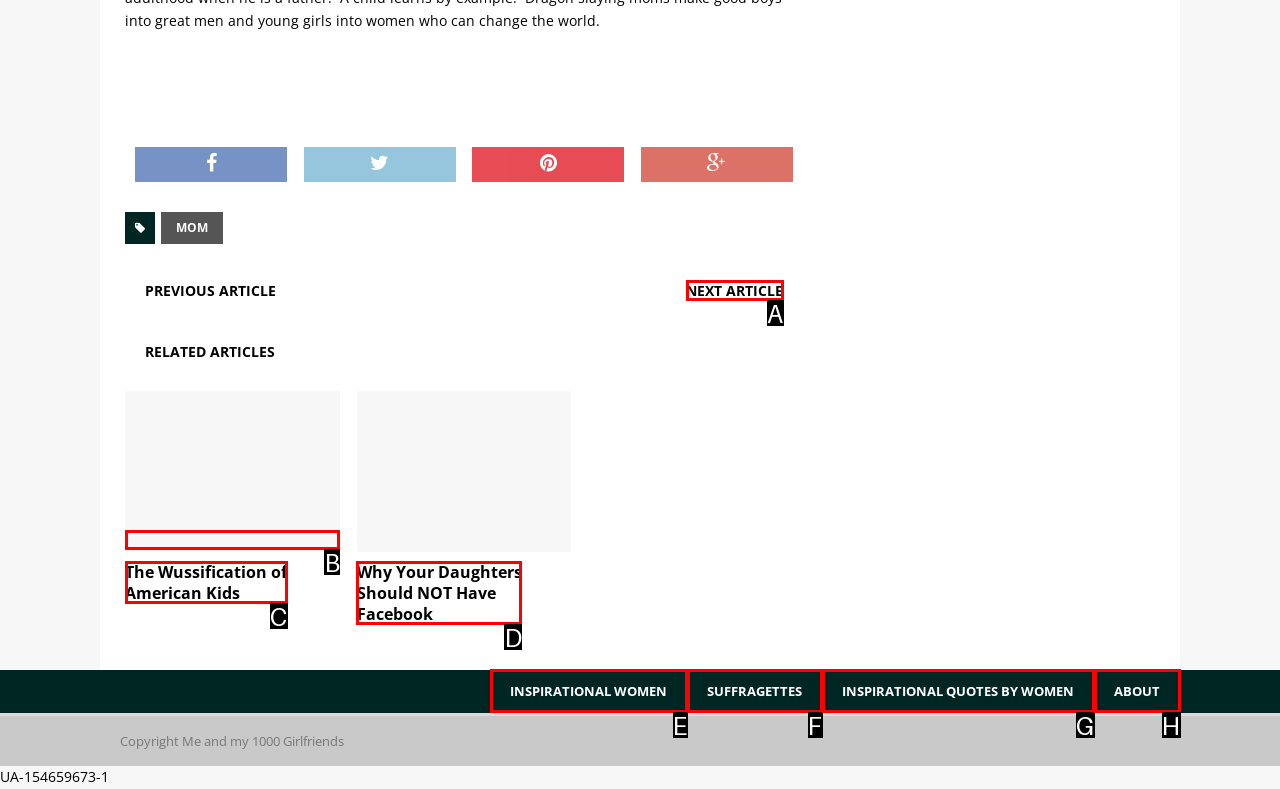Choose the letter that corresponds to the correct button to accomplish the task: go to the next article
Reply with the letter of the correct selection only.

A